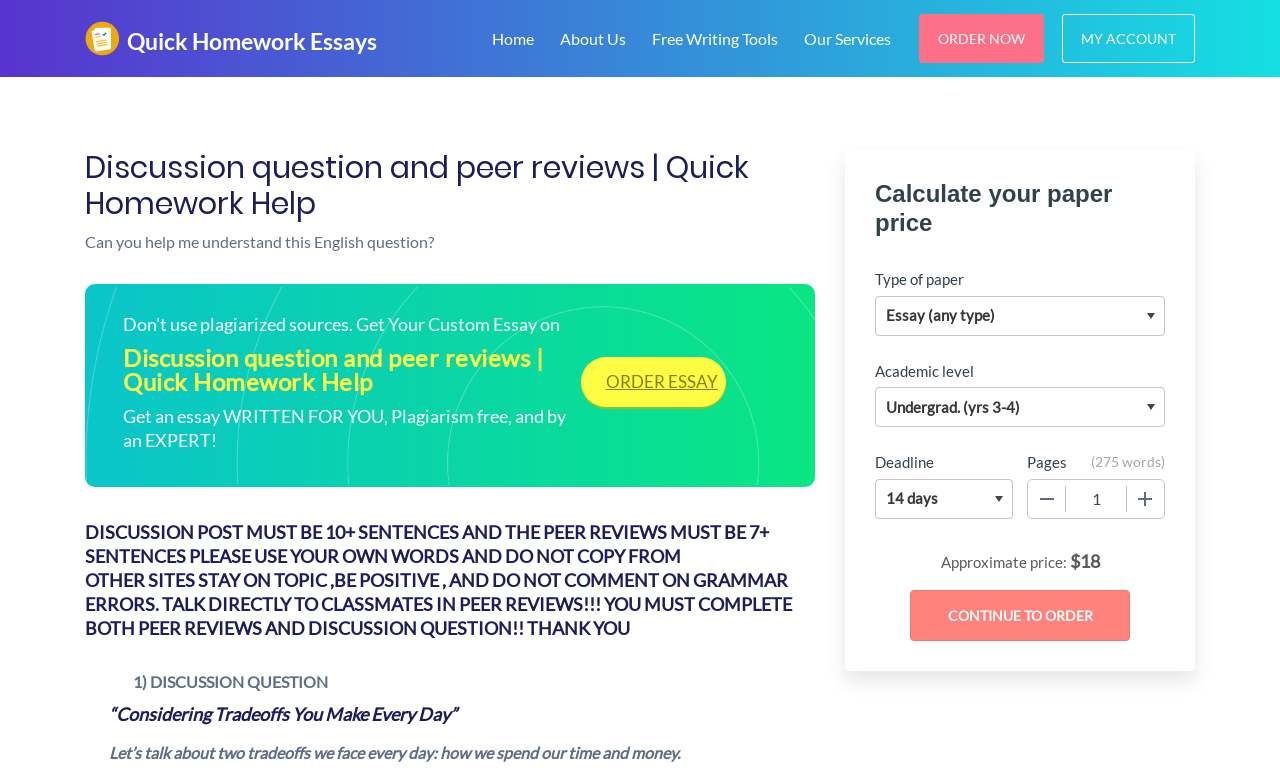Determine the bounding box coordinates for the clickable element required to fulfill the instruction: "Click the Continue to order button". Provide the coordinates as four float numbers between 0 and 1, i.e., [left, top, right, bottom].

[0.711, 0.755, 0.883, 0.82]